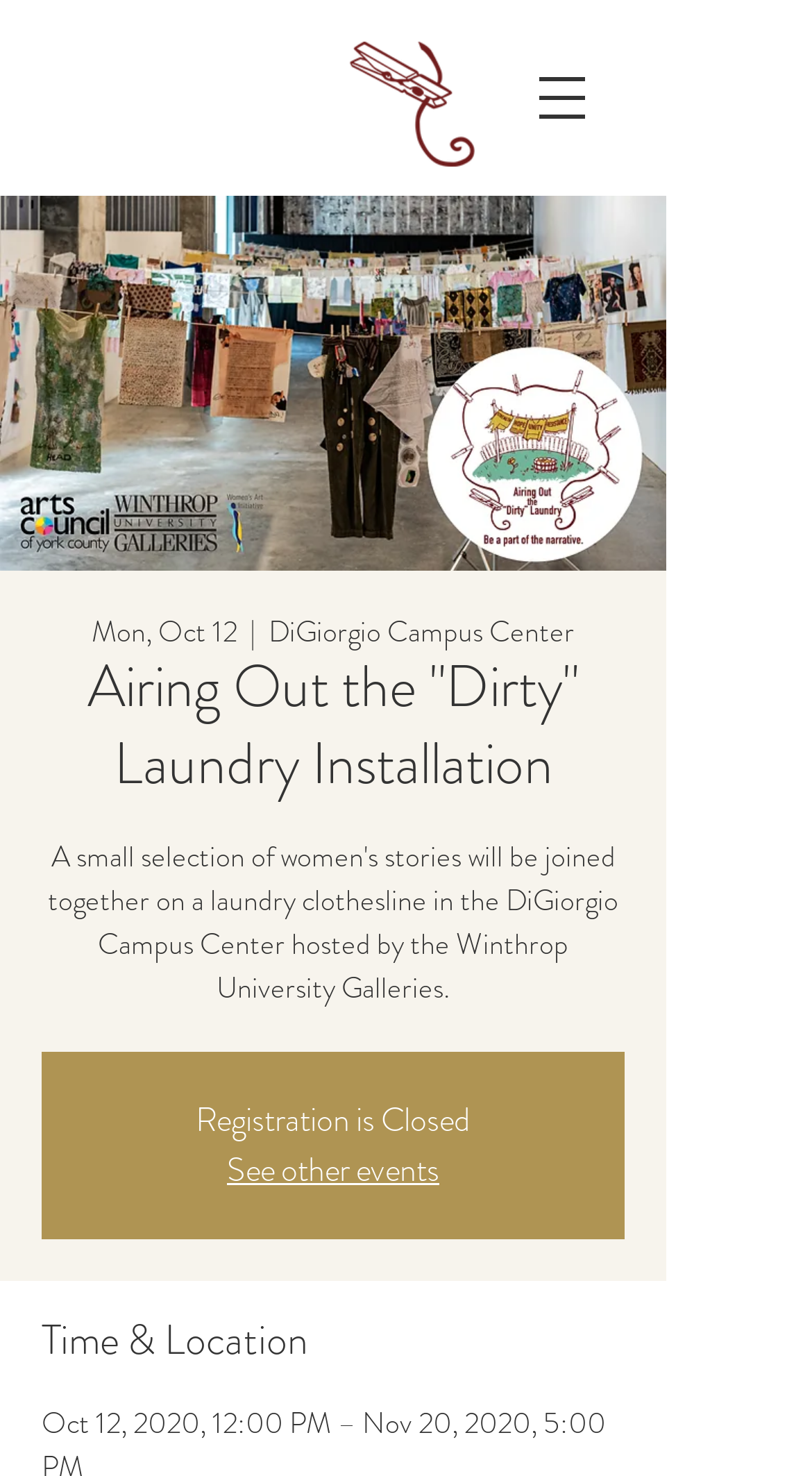Find the bounding box coordinates for the HTML element described in this sentence: "aria-label="Open navigation menu"". Provide the coordinates as four float numbers between 0 and 1, in the format [left, top, right, bottom].

[0.615, 0.028, 0.769, 0.104]